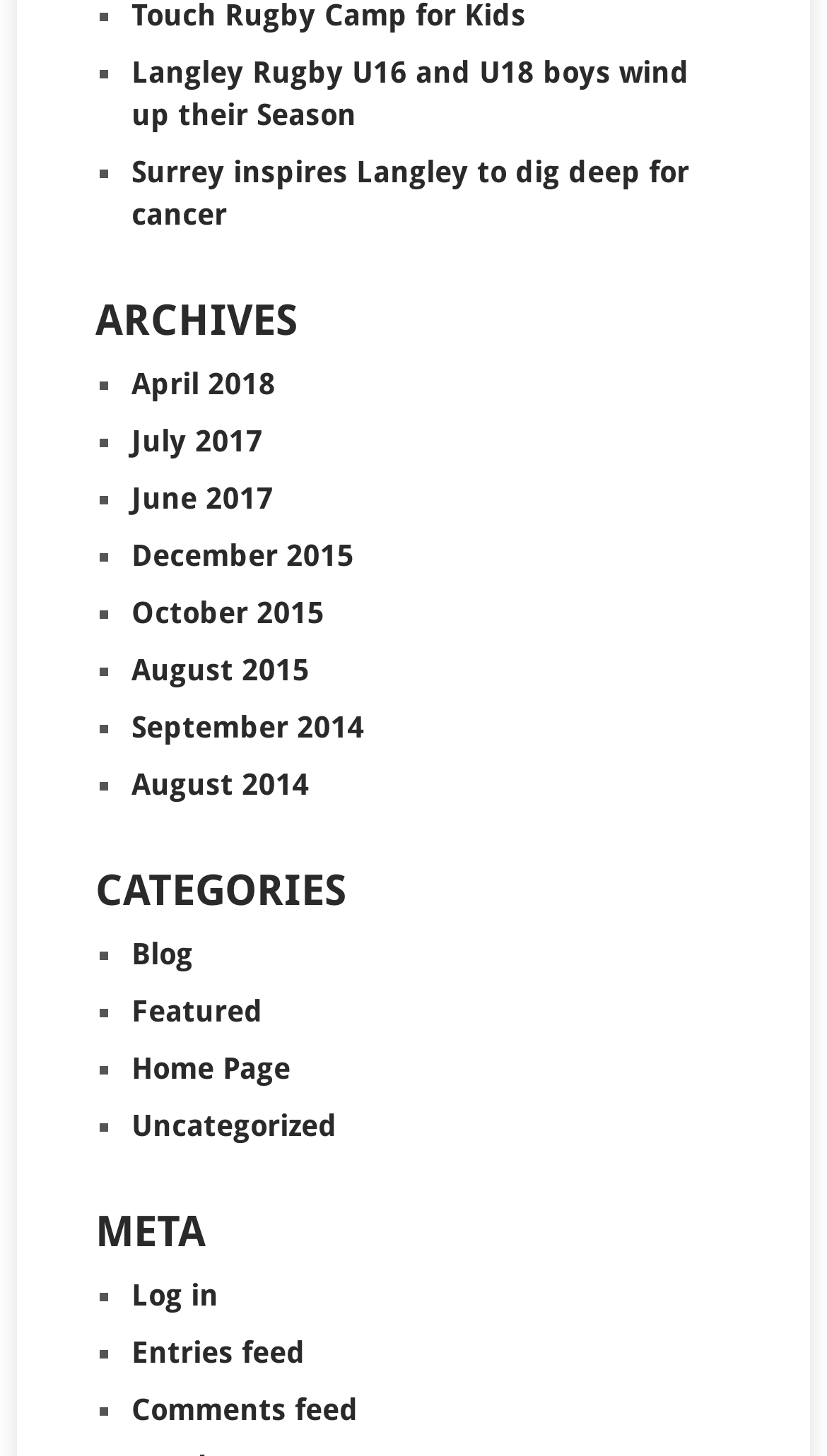Highlight the bounding box coordinates of the element that should be clicked to carry out the following instruction: "View Langley Rugby U16 and U18 boys wind up their Season". The coordinates must be given as four float numbers ranging from 0 to 1, i.e., [left, top, right, bottom].

[0.159, 0.038, 0.833, 0.09]